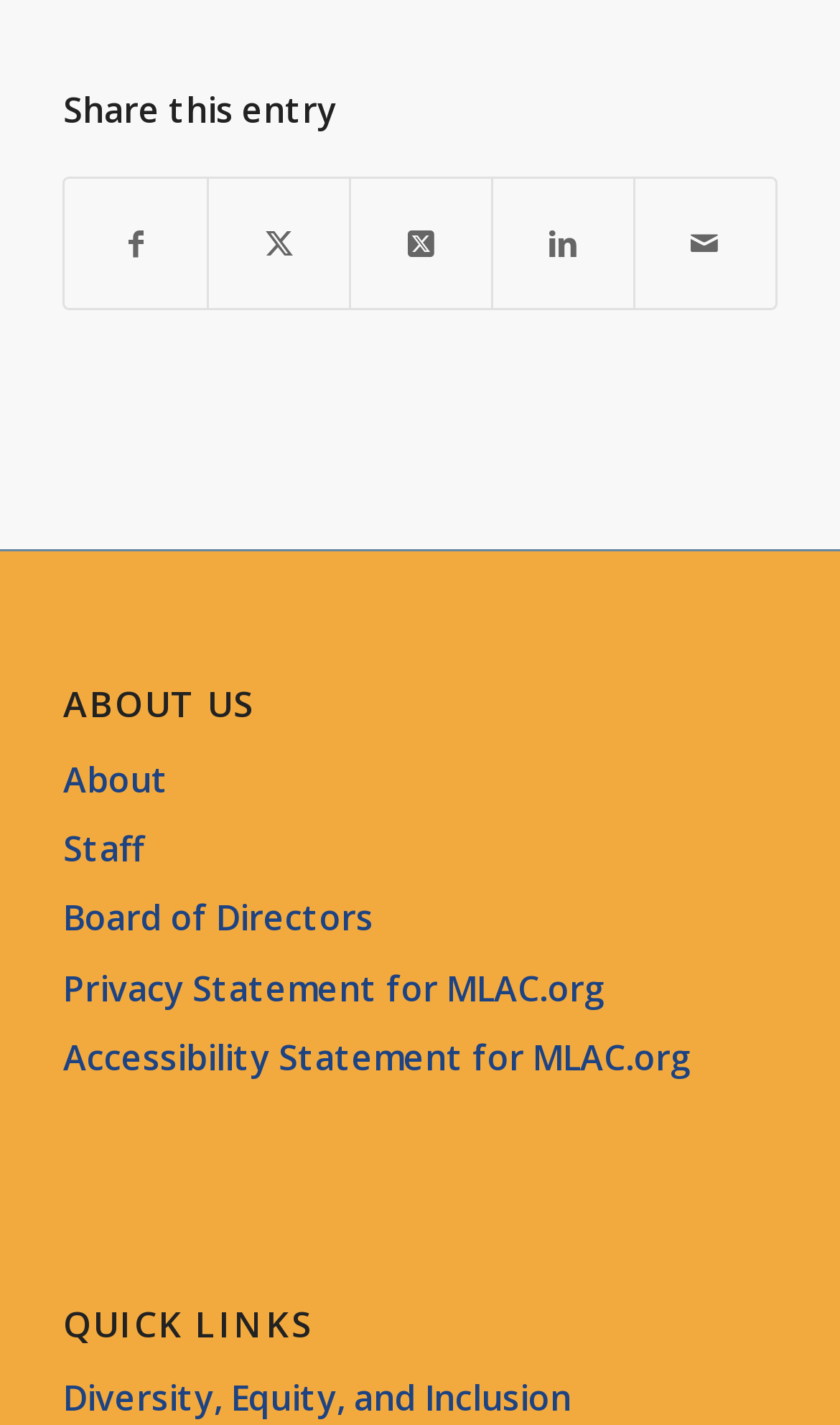How many links are there under 'QUICK LINKS'?
Carefully examine the image and provide a detailed answer to the question.

I checked the 'QUICK LINKS' section and did not find any links, so there are 0 links under 'QUICK LINKS'.